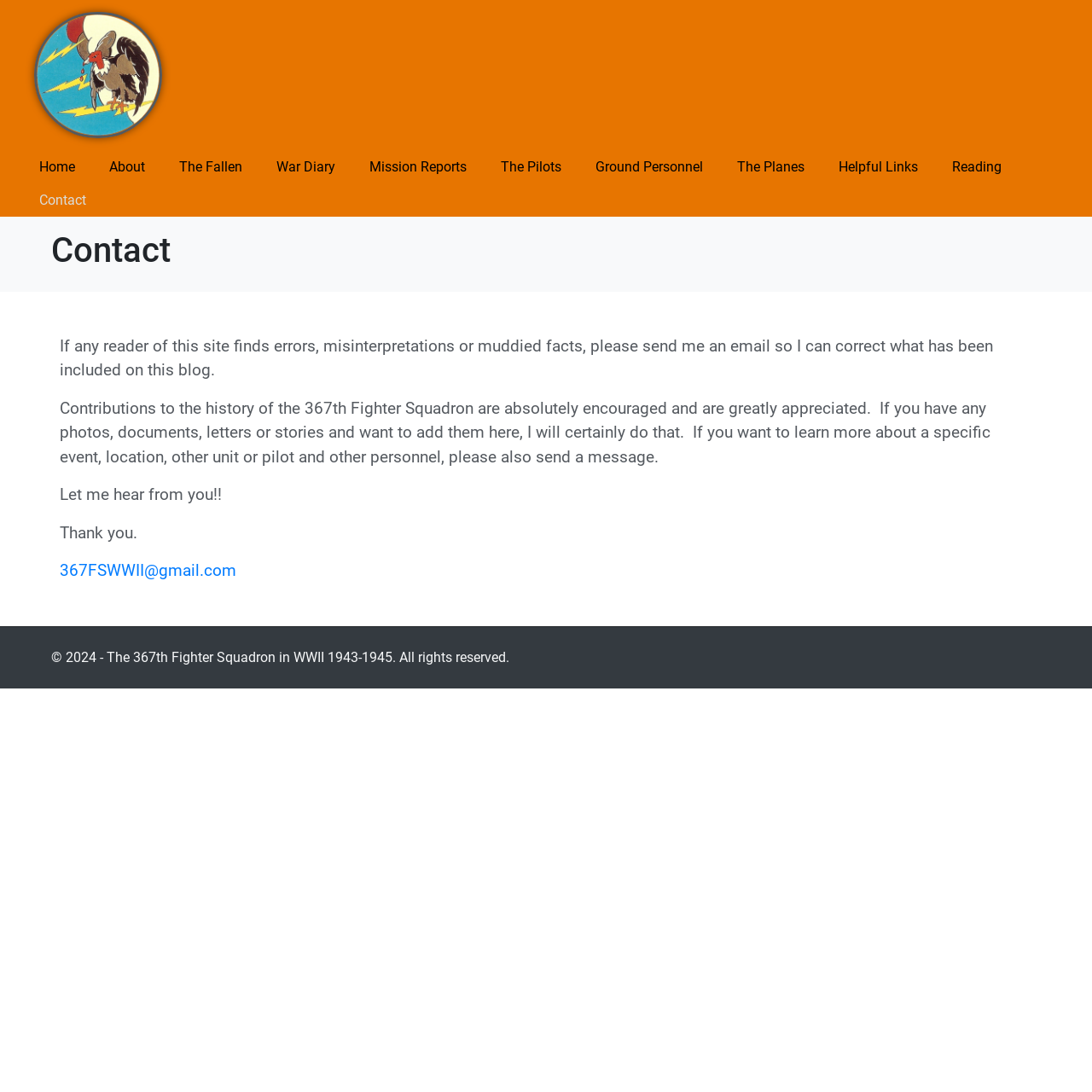Please determine the bounding box coordinates of the area that needs to be clicked to complete this task: 'Contact the website owner via email'. The coordinates must be four float numbers between 0 and 1, formatted as [left, top, right, bottom].

[0.055, 0.513, 0.216, 0.531]